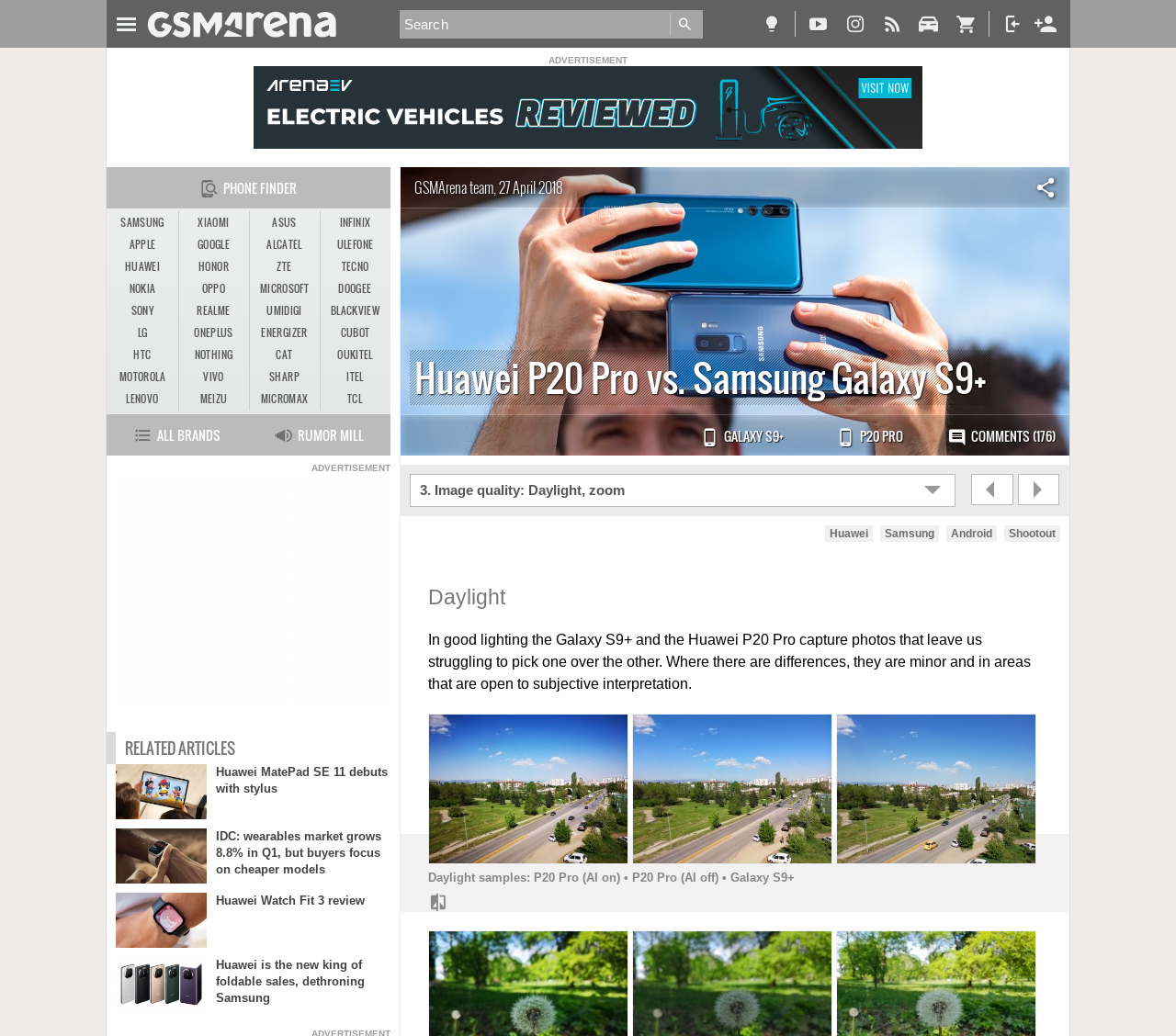Give a concise answer of one word or phrase to the question: 
What is the author of this article?

GSMArena team